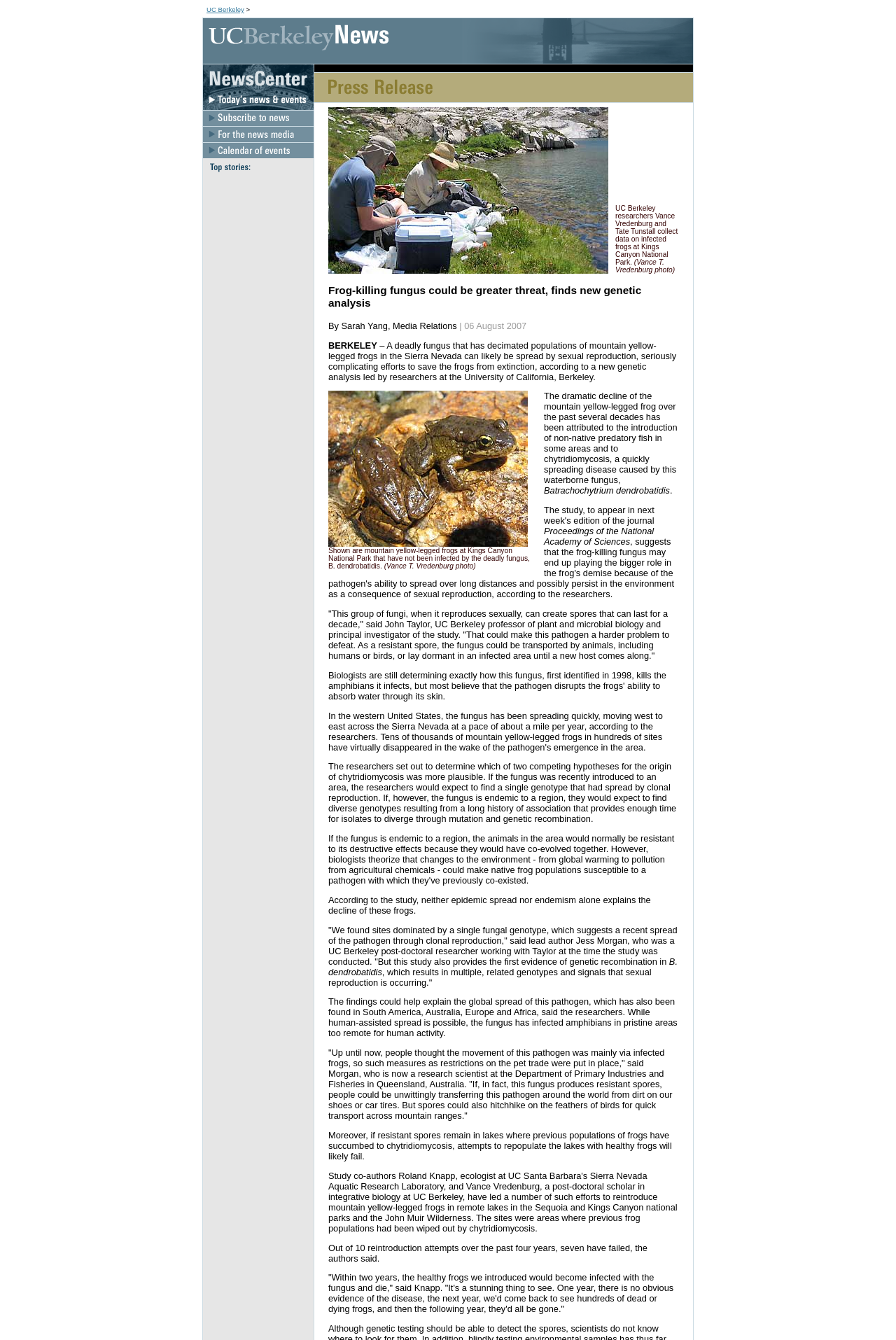Using the given description, provide the bounding box coordinates formatted as (top-left x, top-left y, bottom-right x, bottom-right y), with all values being floating point numbers between 0 and 1. Description: alt="Calendar of events" name="Image39"

[0.227, 0.113, 0.35, 0.119]